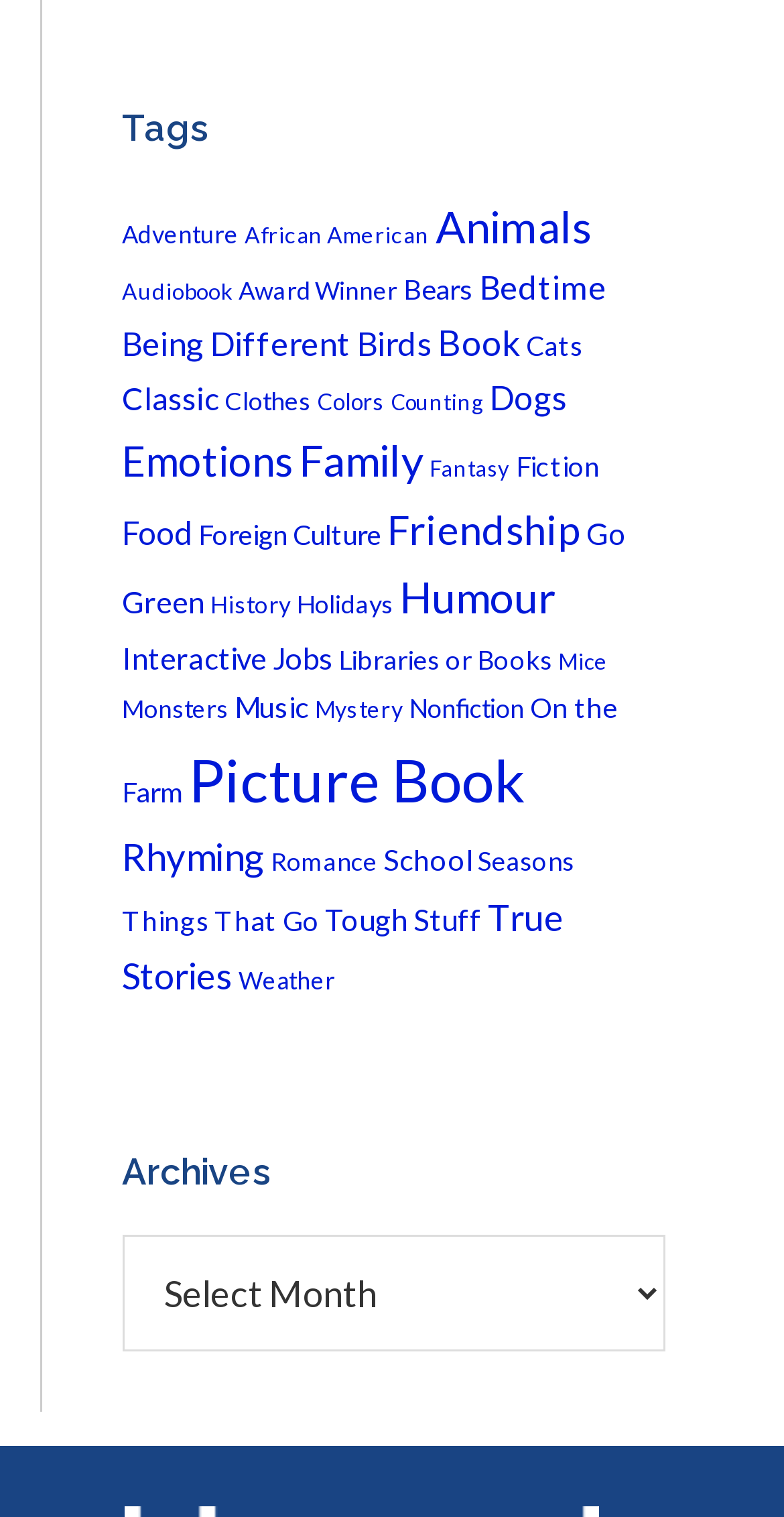Respond with a single word or phrase to the following question: How many items are there in the 'Dogs' category?

110